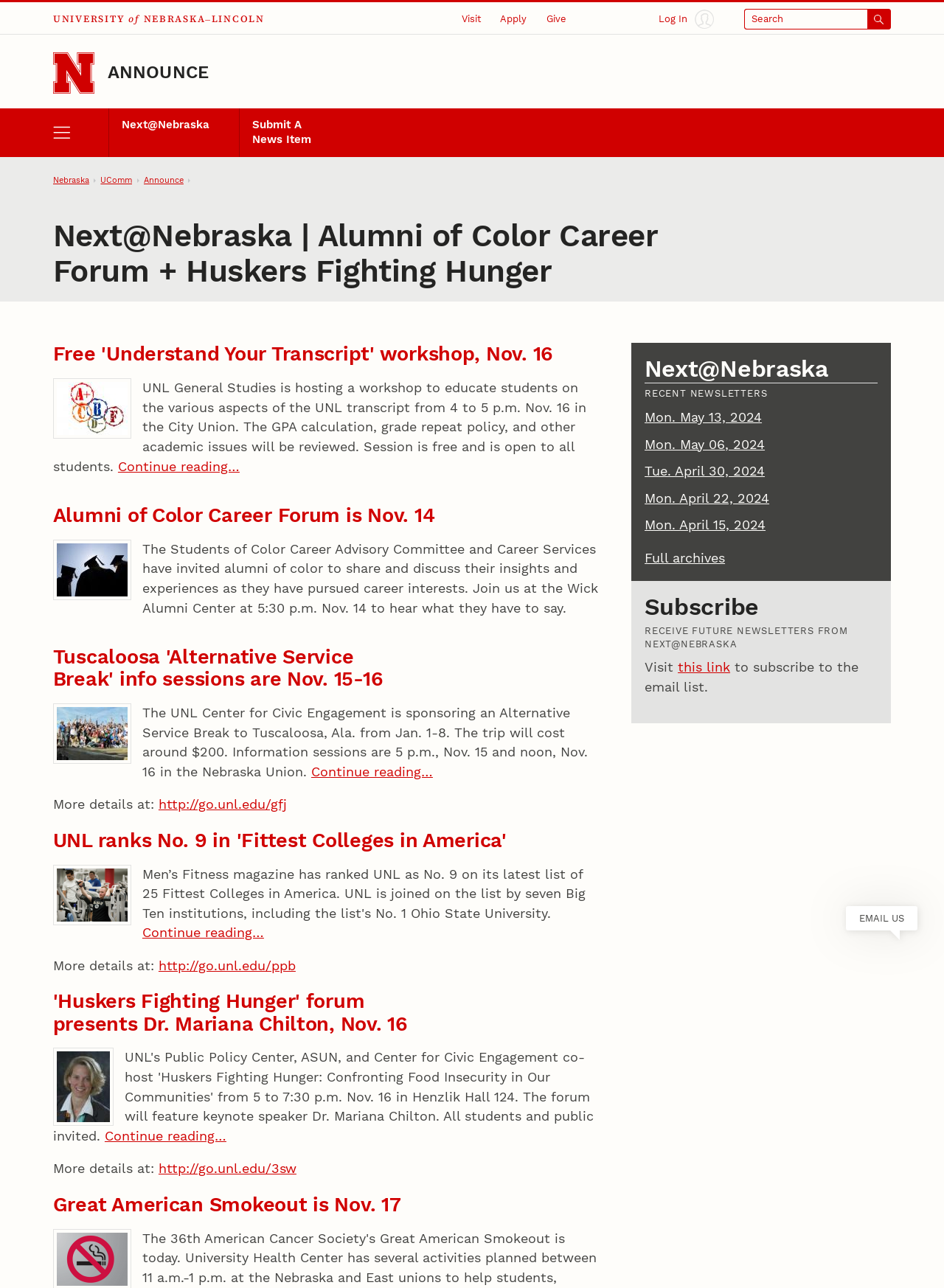Find the UI element described as: "Full archives" and predict its bounding box coordinates. Ensure the coordinates are four float numbers between 0 and 1, [left, top, right, bottom].

[0.683, 0.427, 0.768, 0.439]